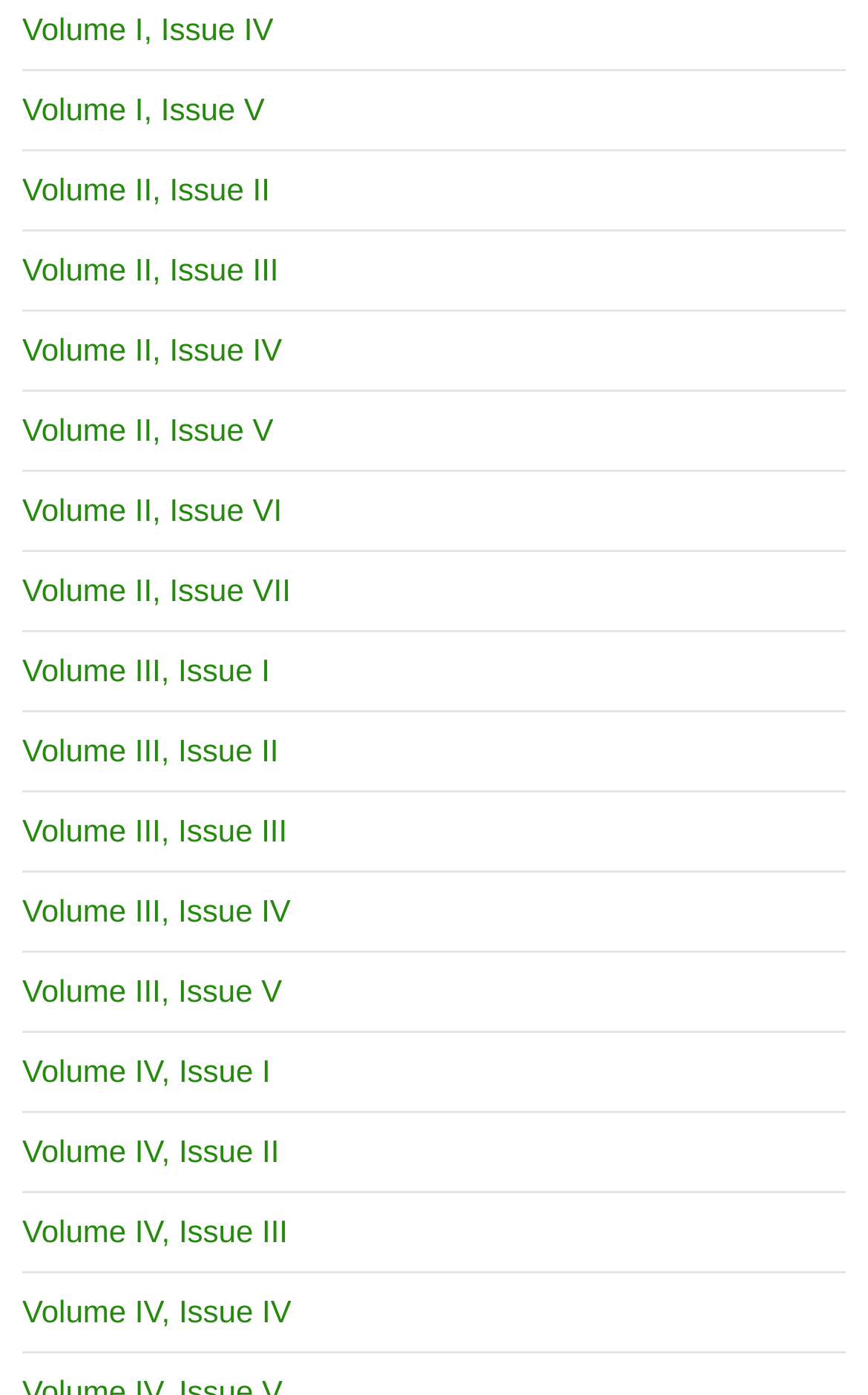Predict the bounding box coordinates of the area that should be clicked to accomplish the following instruction: "view Volume I, Issue IV". The bounding box coordinates should consist of four float numbers between 0 and 1, i.e., [left, top, right, bottom].

[0.026, 0.008, 0.315, 0.034]